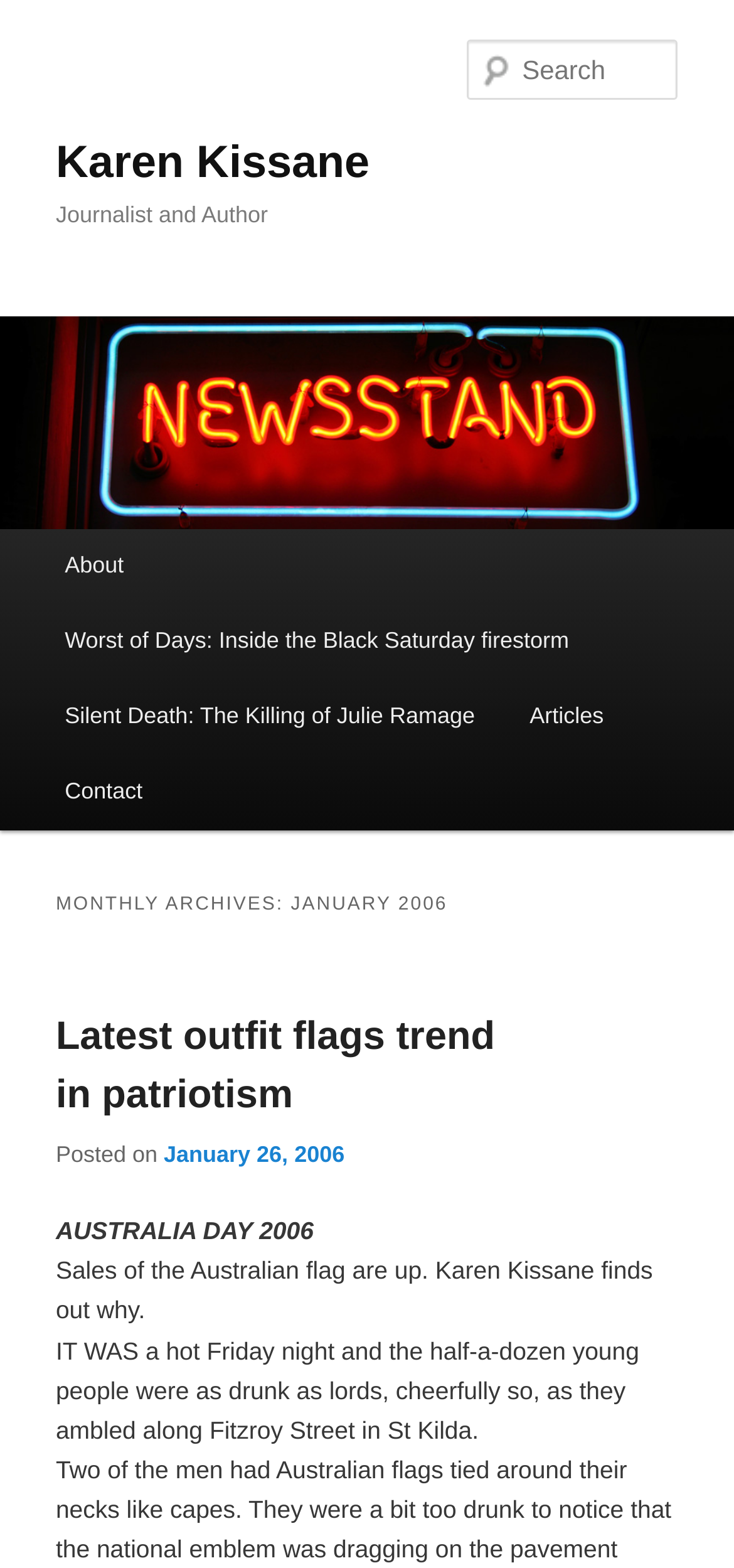Generate a thorough explanation of the webpage's elements.

The webpage is about Karen Kissane, a journalist and author. At the top, there is a heading with her name, accompanied by a link to her profile. Below this, there is a smaller heading that describes her profession. To the right of these headings, there is a large image of Karen Kissane.

On the top-right corner, there is a search box with a label "Search". Below the image, there is a main menu section with links to different parts of the website, including "About", "Worst of Days: Inside the Black Saturday firestorm", "Silent Death: The Killing of Julie Ramage", "Articles", and "Contact".

The main content of the webpage is divided into sections. The first section has a heading "MONTHLY ARCHIVES: JANUARY 2006" and contains a list of articles. The first article is titled "Latest outfit flags trend in patriotism" and has a link to the full article. Below the title, there is a posting date "January 26, 2006". The article summary is followed by a static text "AUSTRALIA DAY 2006" and then the main content of the article, which discusses the sales of the Australian flag.

There are two more sections of text below, which appear to be part of the same article. The first section describes the scene of young people walking along Fitzroy Street in St Kilda, and the second section continues the story.